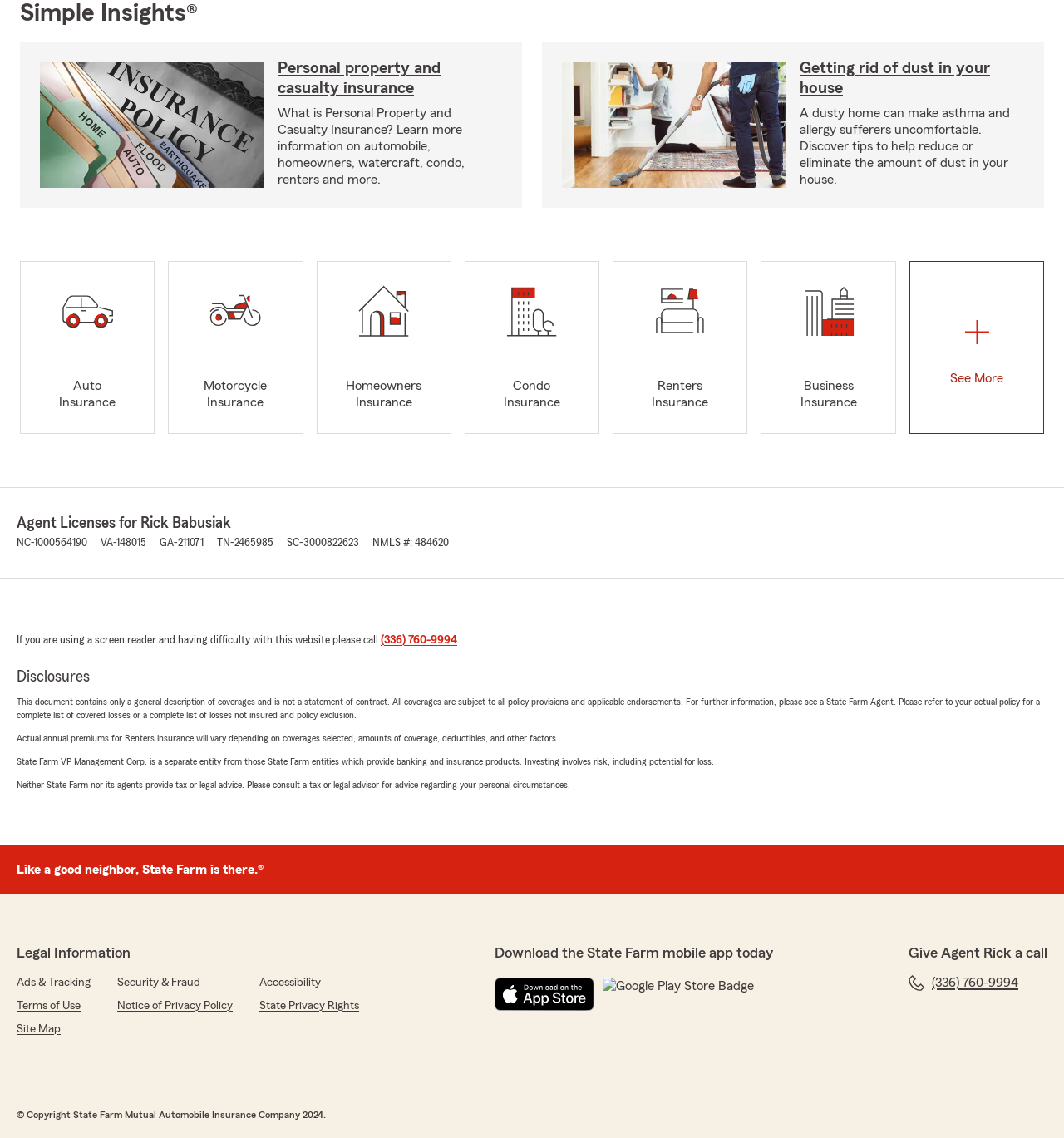What type of insurance is mentioned at the top?
Please provide a comprehensive answer based on the information in the image.

The top section of the webpage has a heading 'Personal property and casualty insurance' which suggests that this type of insurance is being discussed.